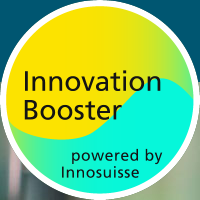Outline with detail what the image portrays.

The image features a colorful circular logo for the "Innovation Booster," a program aimed at fostering innovative projects. The logo prominently displays the phrase "Innovation Booster" in bold black text against a vibrant yellow and turquoise backdrop. Below this, the phrase "powered by Innosuisse" is featured in smaller font, indicating the program's affiliation with Innosuisse, the Swiss Innovation Agency. The design captures a sense of energy and creativity, aligning with the initiative's goal to support innovative solutions, particularly in areas such as sustainability and technology. This visual element enhances the branding of the call for challenges focused on zero-emission innovations in plastics.